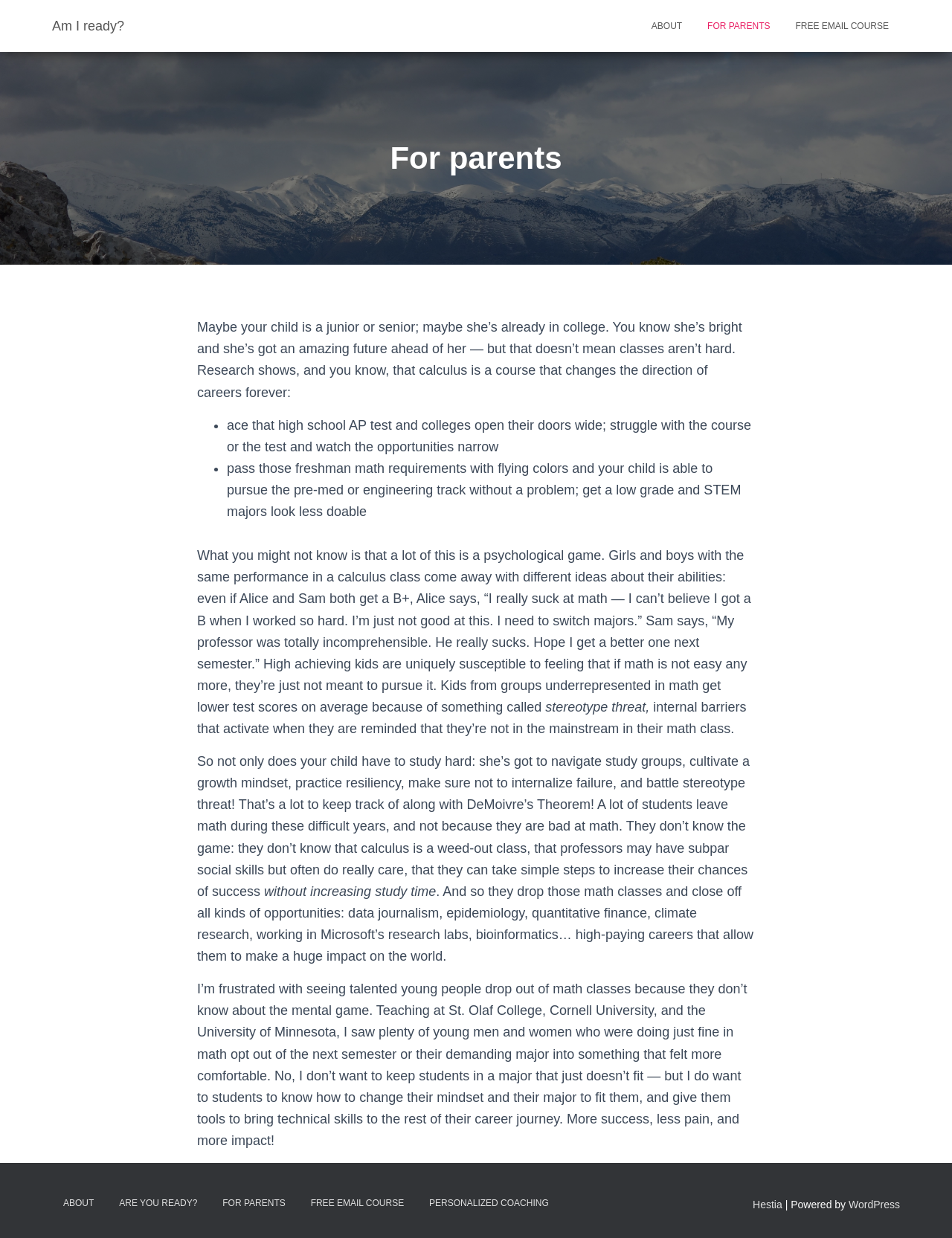What is stereotype threat?
Using the image as a reference, give an elaborate response to the question.

According to the text, stereotype threat refers to internal barriers that activate when students from underrepresented groups in math are reminded that they don't fit the mainstream in their math class. This can lead to lower test scores and a lack of confidence in their math abilities.